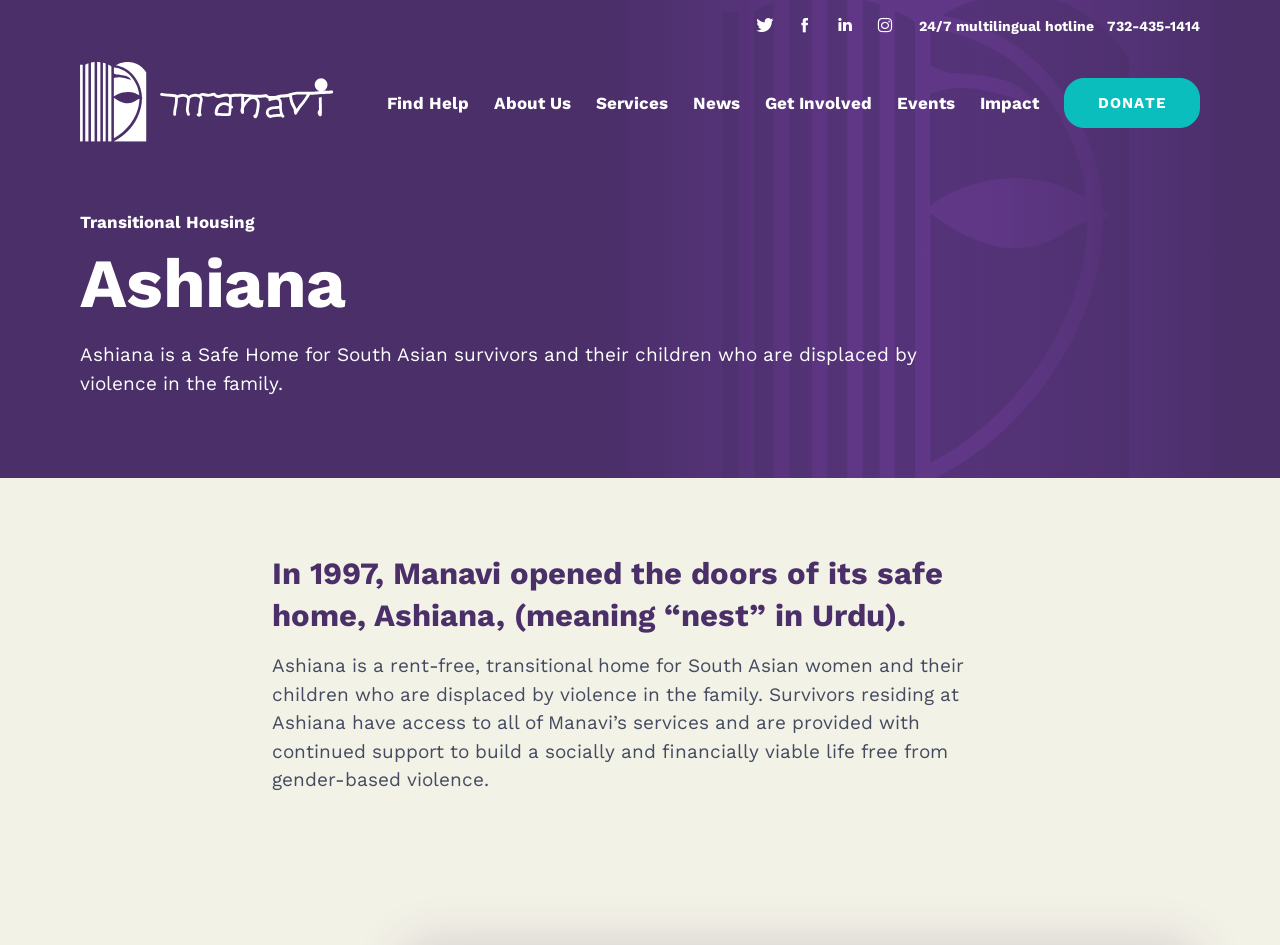Given the element description, predict the bounding box coordinates in the format (top-left x, top-left y, bottom-right x, bottom-right y). Make sure all values are between 0 and 1. Here is the element description: Find Help

[0.302, 0.098, 0.366, 0.119]